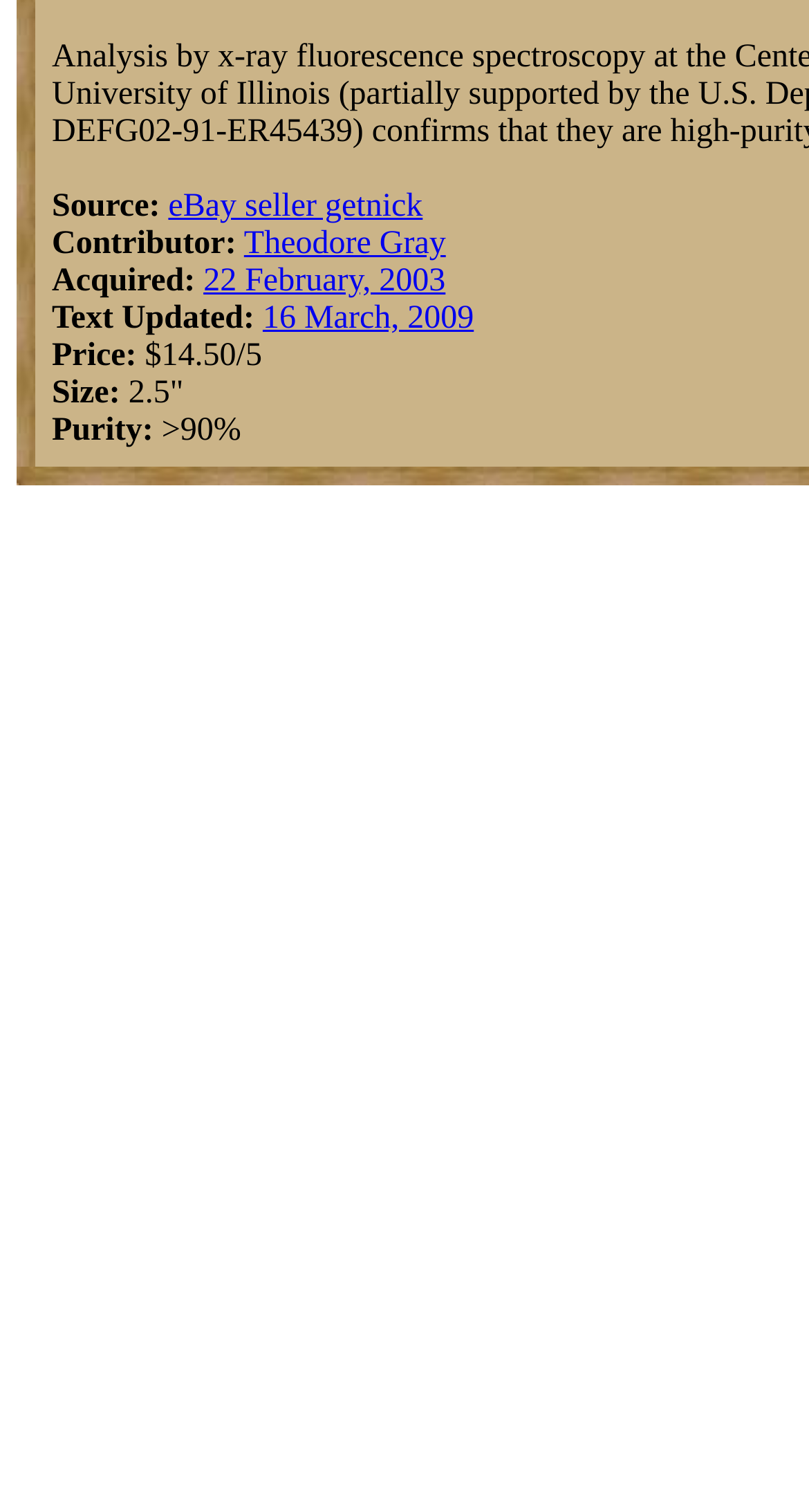When was the text updated?
Look at the image and provide a short answer using one word or a phrase.

16 March, 2009